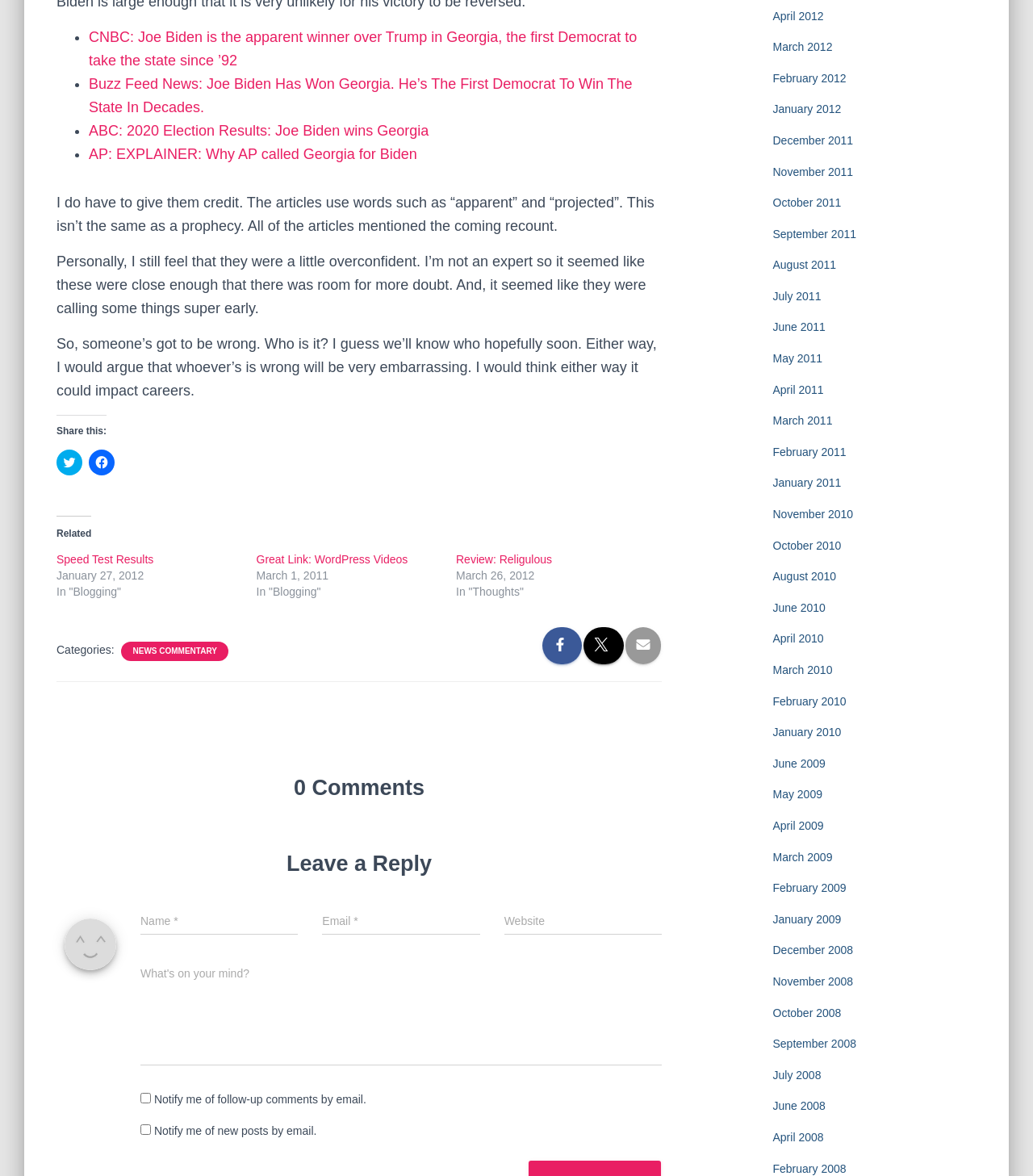Please identify the bounding box coordinates for the region that you need to click to follow this instruction: "Click on the link 'NEWS COMMENTARY'".

[0.127, 0.549, 0.212, 0.559]